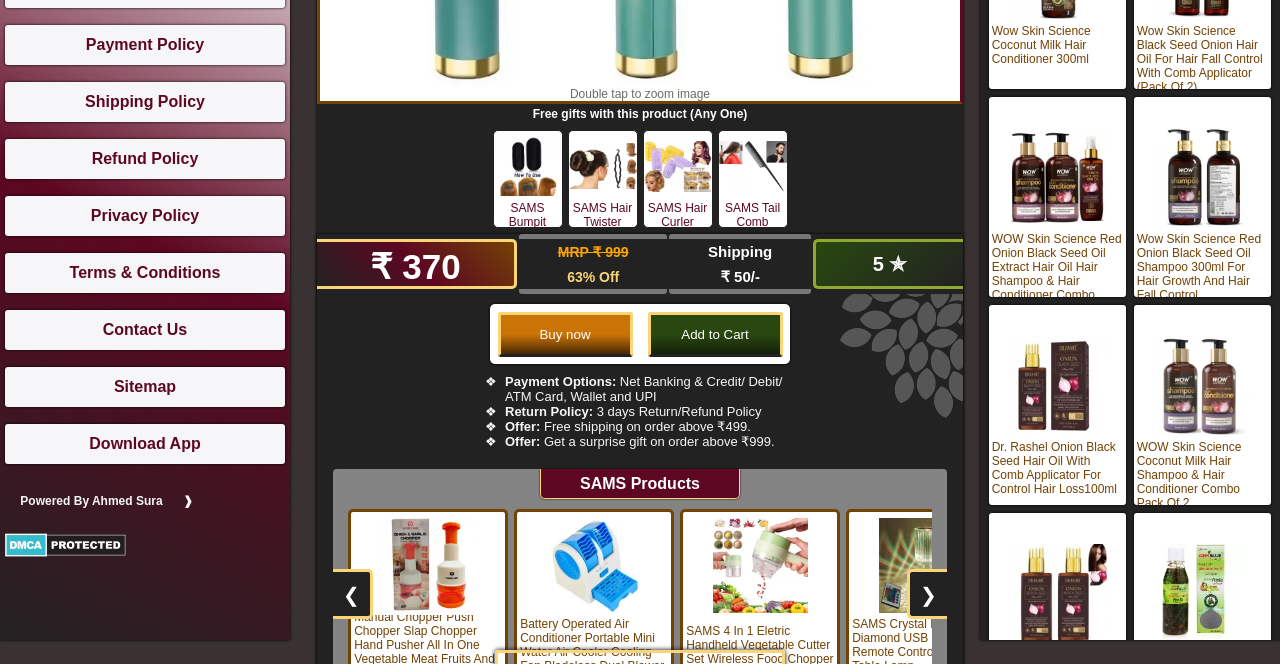Specify the bounding box coordinates (top-left x, top-left y, bottom-right x, bottom-right y) of the UI element in the screenshot that matches this description: parent_node: Categories title="DMCA.com Protection Status"

[0.004, 0.803, 0.223, 0.855]